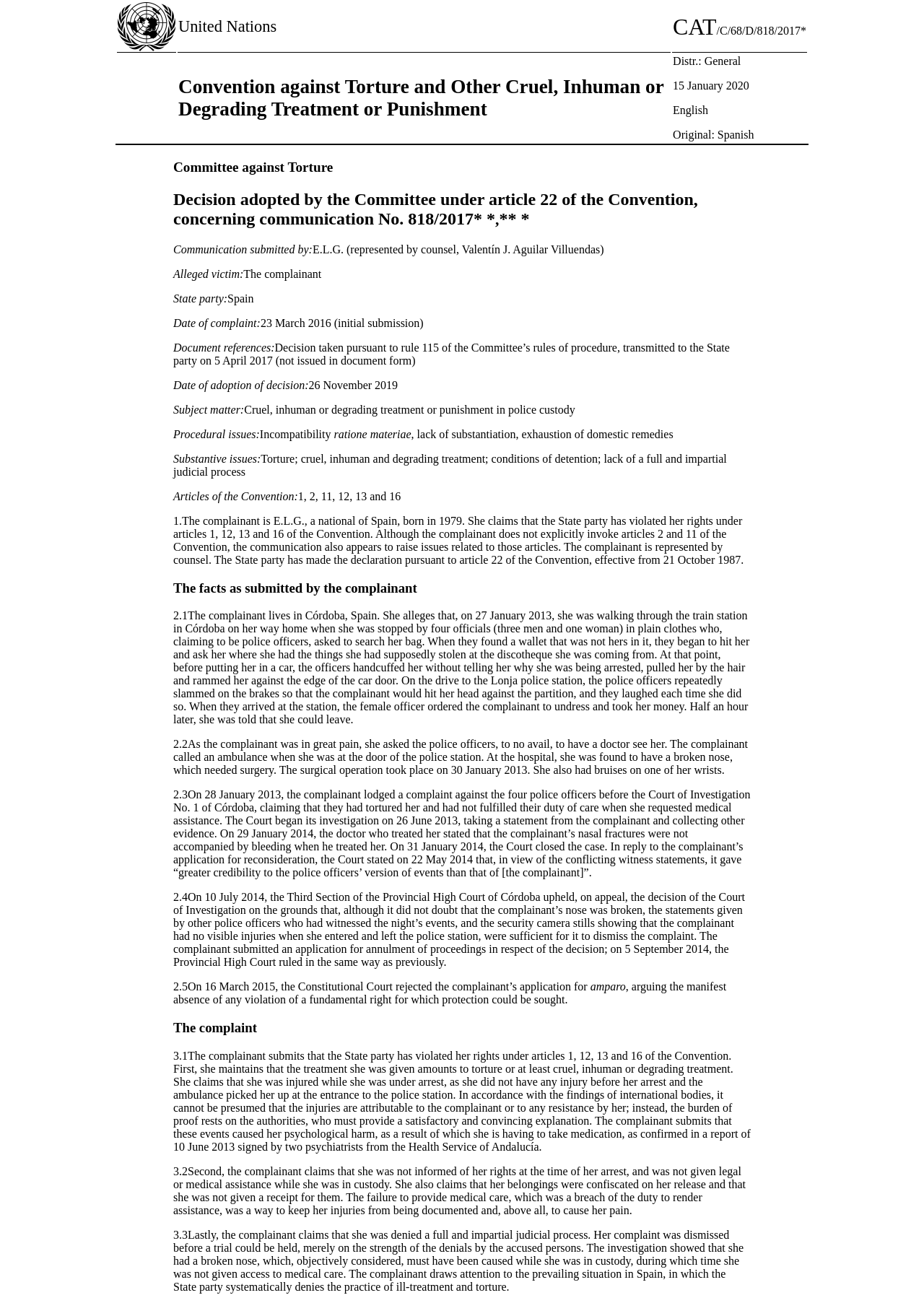Produce an extensive caption that describes everything on the webpage.

This webpage appears to be a document from the United Nations Committee against Torture, detailing a decision adopted by the Committee concerning a communication submitted by an individual, E.L.G., against the State party of Spain.

At the top of the page, there is a table with three columns, containing information about the communication, including the title "United Nations" and a reference number "CAT/C/68/D/818/2017*". Below the table, there is a heading "Committee against Torture" followed by a subheading "Decision adopted by the Committee under article 22 of the Convention, concerning communication No. 818/2017*".

The main content of the page is divided into sections, each with a clear heading. The first section provides information about the communication, including the name of the complainant, the alleged victim, and the State party involved. The second section outlines the facts of the case as submitted by the complainant, including allegations of torture and ill-treatment by police officers in Spain.

The subsequent sections detail the complainant's allegations of violations of the Convention against Torture, including the failure to provide medical care, the lack of a full and impartial judicial process, and the State party's systematic denial of the practice of ill-treatment and torture.

Throughout the page, there are numerous paragraphs of text, each with a clear and concise summary of the relevant information. The text is well-organized and easy to follow, with clear headings and subheadings guiding the reader through the document.